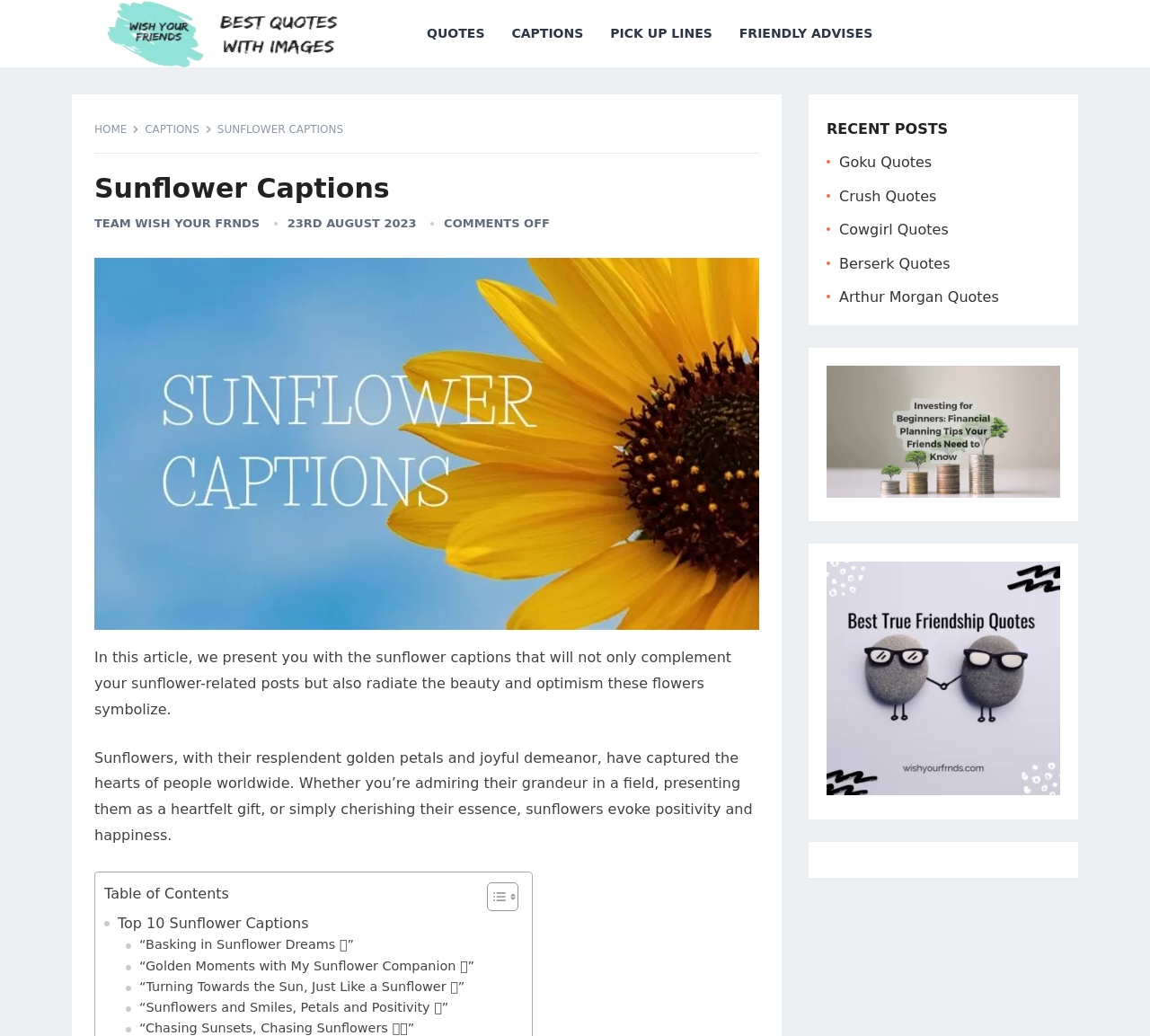Identify the bounding box coordinates of the section that should be clicked to achieve the task described: "Click on the 'QUOTES' link".

[0.359, 0.0, 0.433, 0.065]